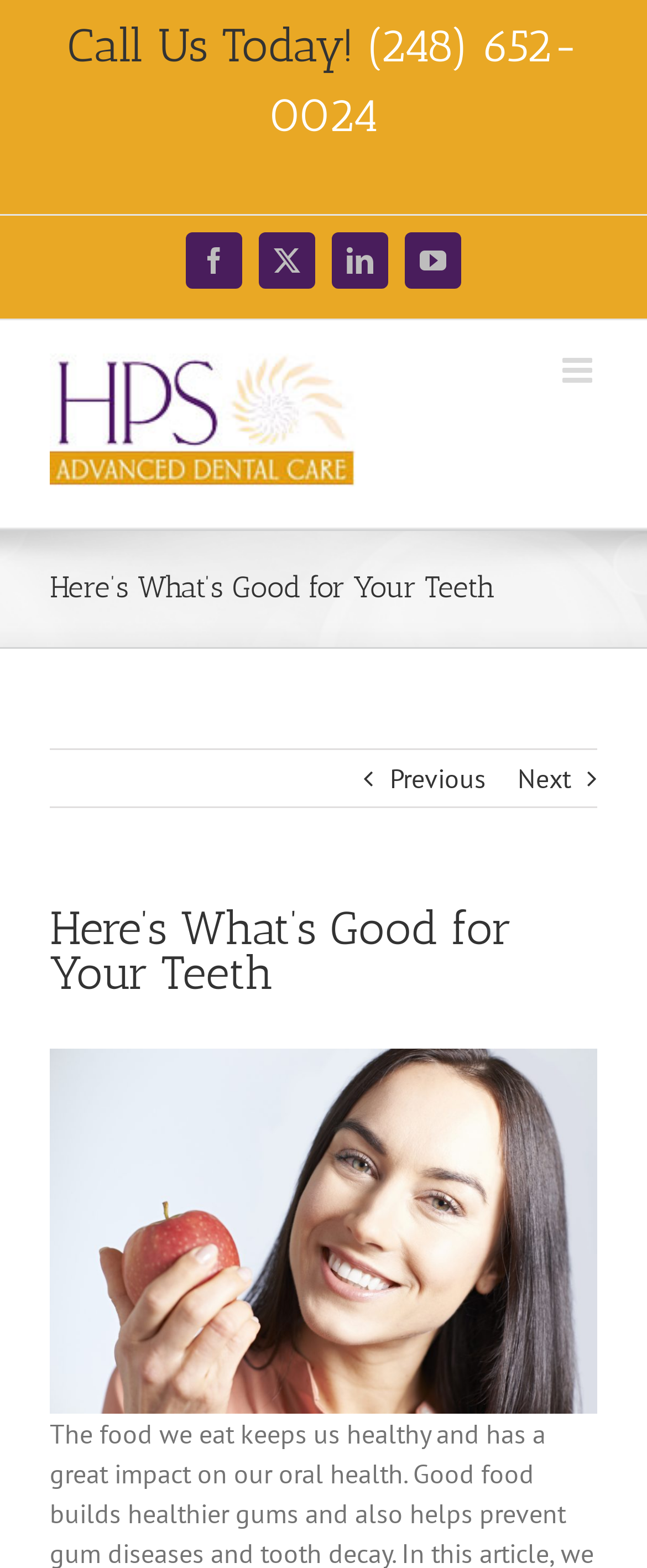Please determine the bounding box coordinates of the element to click in order to execute the following instruction: "Toggle mobile menu". The coordinates should be four float numbers between 0 and 1, specified as [left, top, right, bottom].

[0.869, 0.226, 0.923, 0.248]